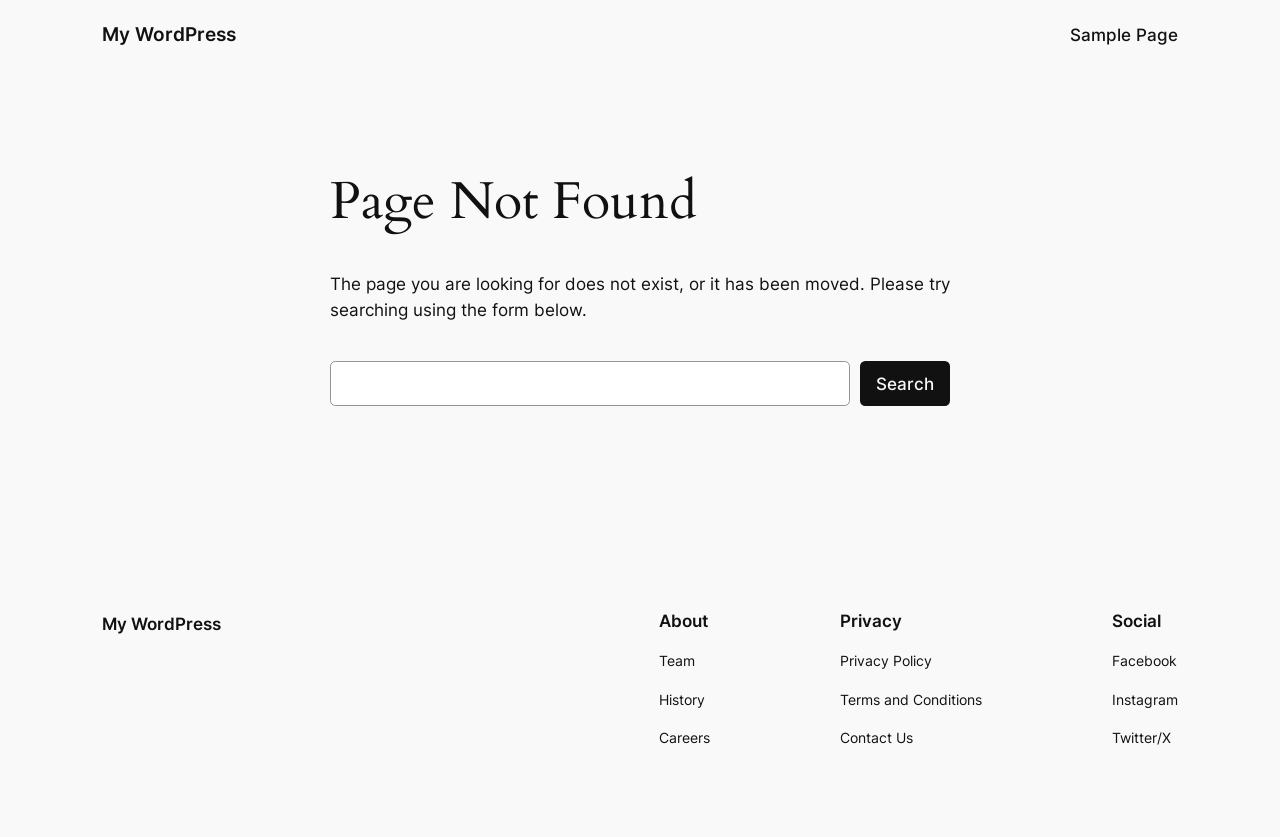Illustrate the webpage's structure and main components comprehensively.

This webpage is a "Page not found" error page from "My WordPress". At the top, there are two links: "My WordPress" on the left and "Sample Page" on the right. Below these links, there is a main section that takes up most of the page. 

In the main section, there is a heading "Page Not Found" followed by a paragraph of text explaining that the page the user is looking for does not exist or has been moved, and suggesting to use the search form below. 

Below this text, there is a search form with a label "Search", a search box, and a "Search" button. 

Further down, there are three sections: "About", "Privacy", and "Social". Each section has a heading and a navigation menu with links. The "About" section has links to "Team", "History", and "Careers". The "Privacy" section has links to "Privacy Policy", "Terms and Conditions", and "Contact Us". The "Social" section has links to "Facebook", "Instagram", and "Twitter/X". 

At the bottom of the page, there is another link to "My WordPress".